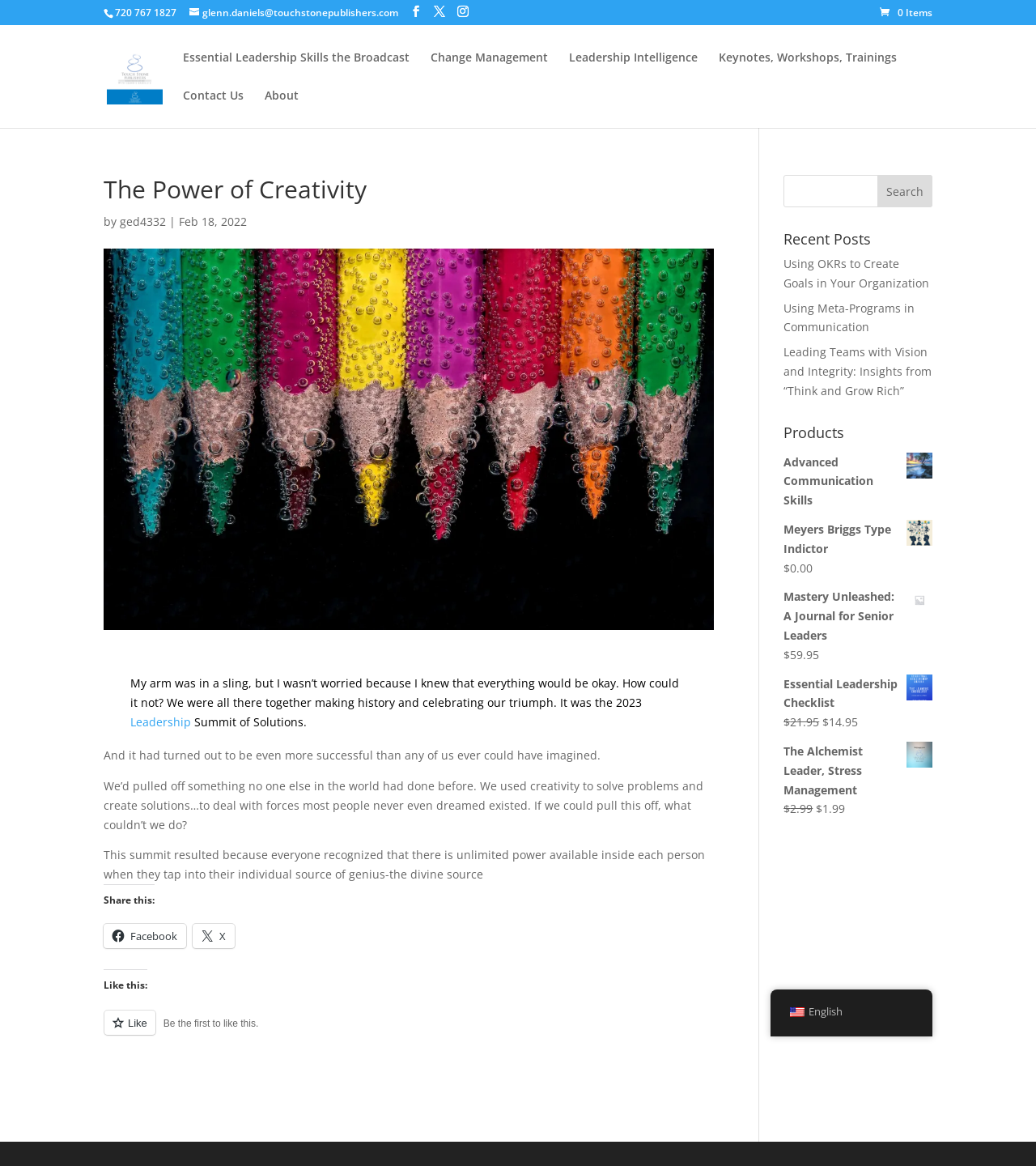Find the bounding box coordinates of the element you need to click on to perform this action: 'Contact Us'. The coordinates should be represented by four float values between 0 and 1, in the format [left, top, right, bottom].

[0.177, 0.077, 0.235, 0.11]